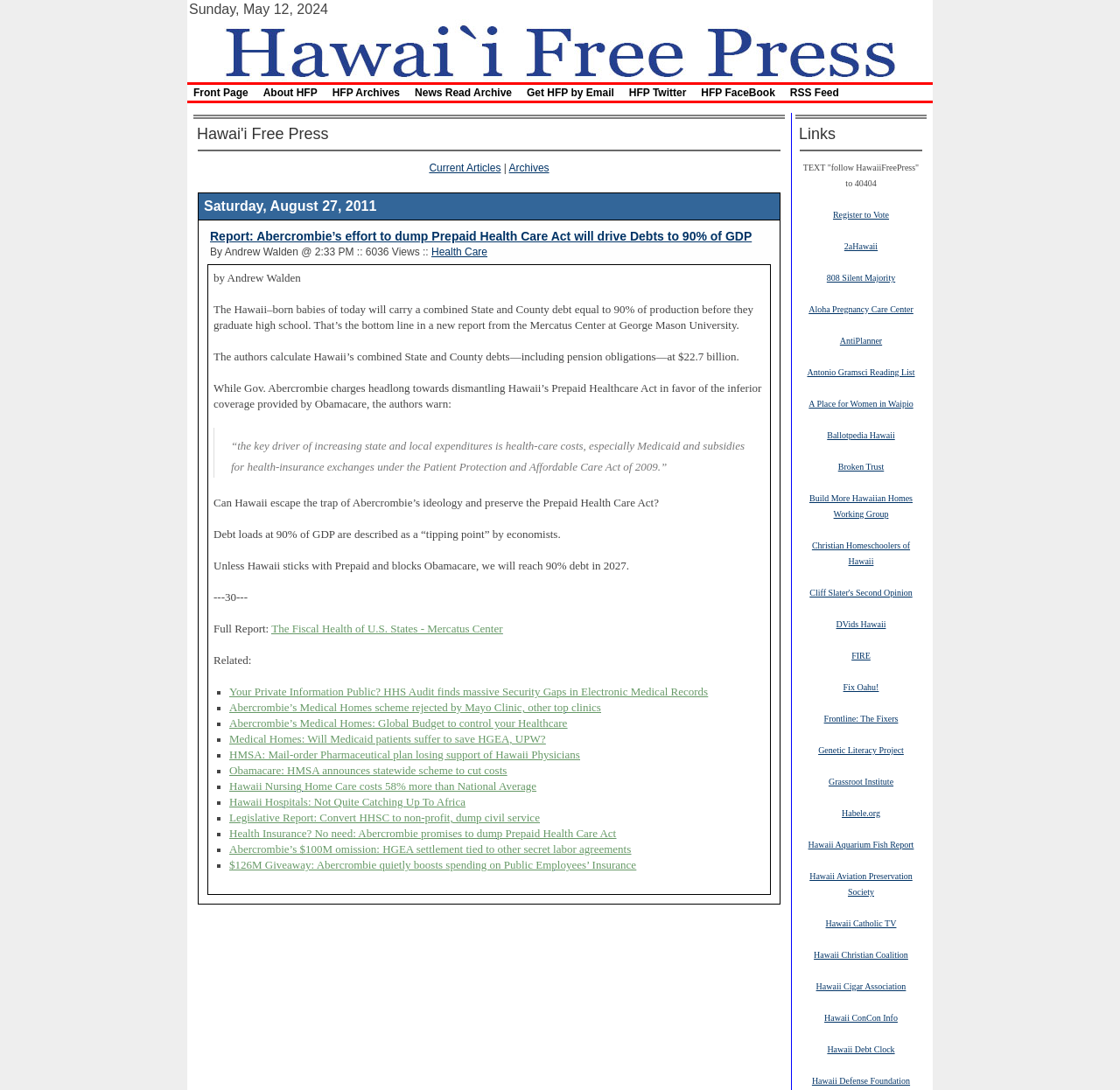Refer to the screenshot and give an in-depth answer to this question: What is the topic of the article mentioned on the webpage?

I found the topic by looking at the article title, which says 'Report: Abercrombie’s effort to dump Prepaid Health Care Act will drive Debts to 90% of GDP'.